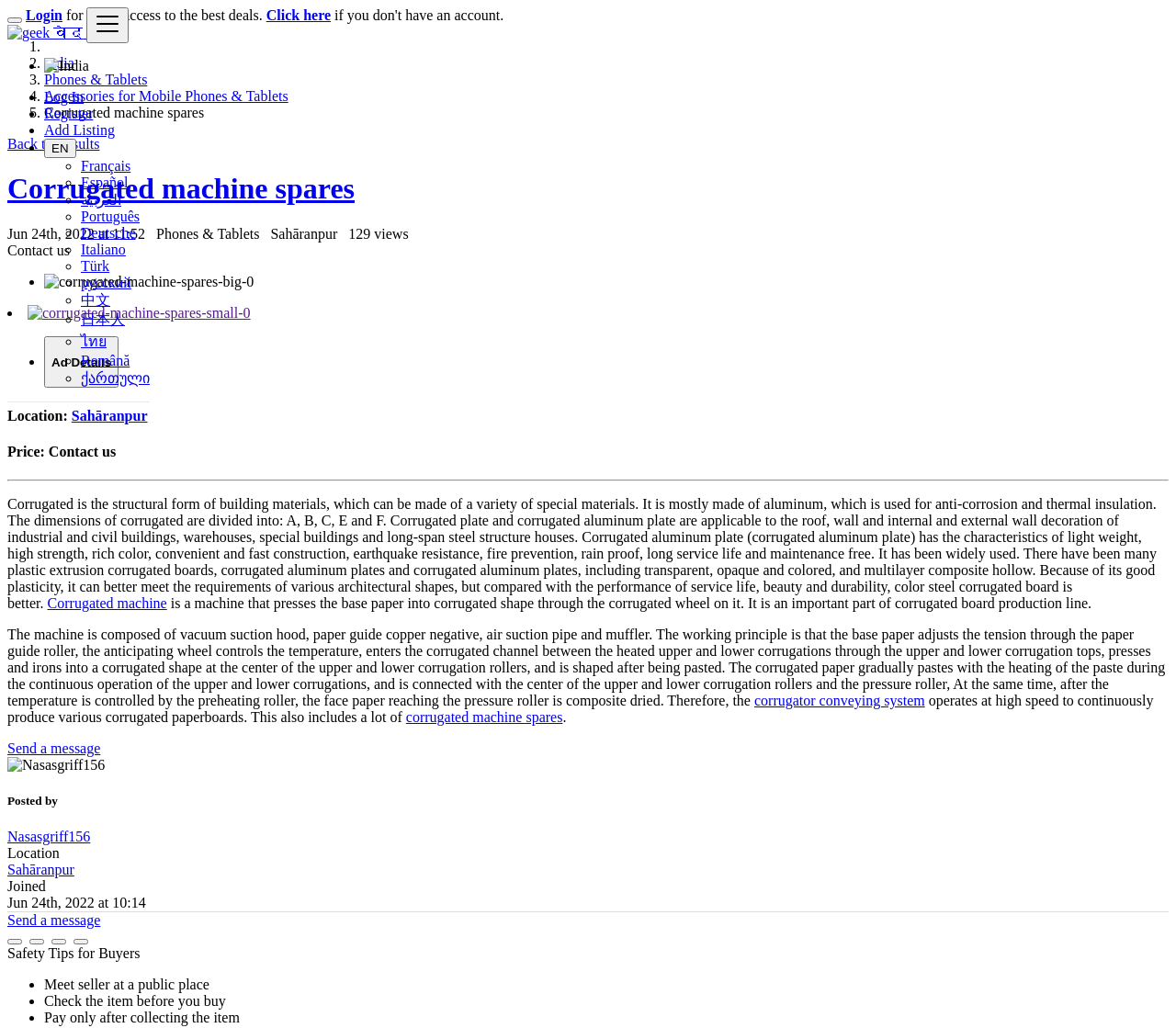What is the price of the product?
Answer the question with detailed information derived from the image.

I found the price by looking at the details section of the product, which mentions the price as 'Contact us'. This indicates that the price is not fixed and needs to be inquired about.